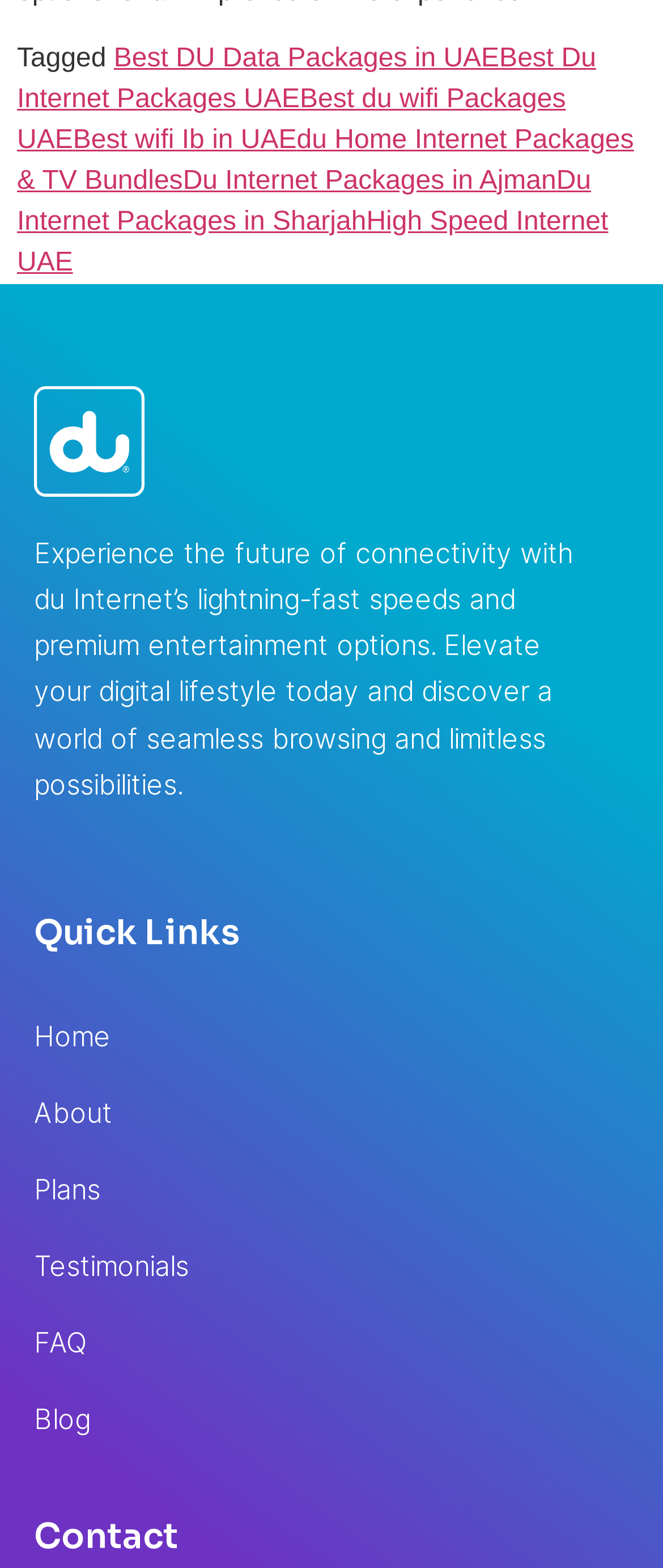Locate the bounding box coordinates of the clickable area to execute the instruction: "Visit the Home page". Provide the coordinates as four float numbers between 0 and 1, represented as [left, top, right, bottom].

[0.051, 0.65, 0.285, 0.672]